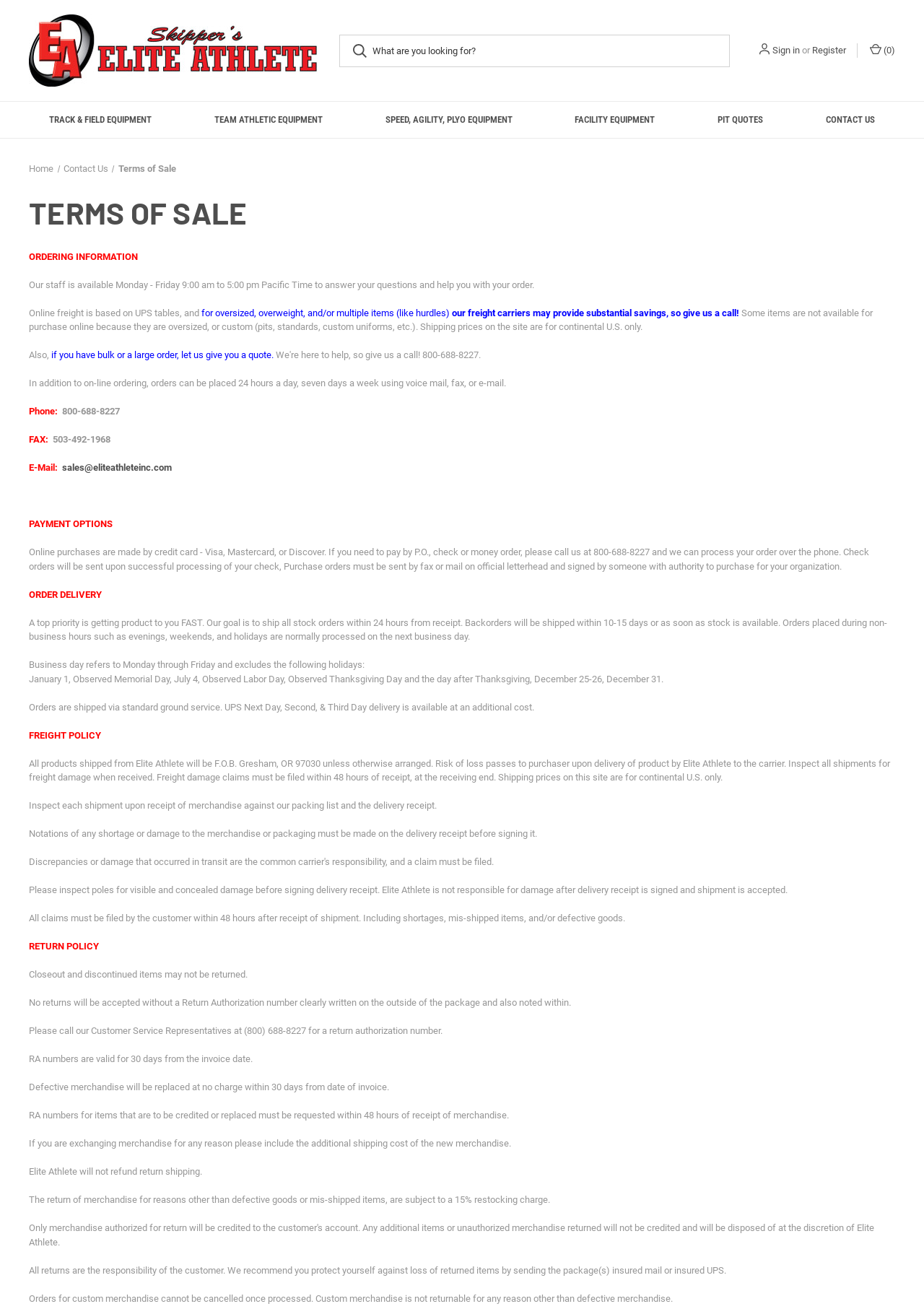What is the phone number for placing orders?
With the help of the image, please provide a detailed response to the question.

I found the phone number by looking at the 'ORDERING INFORMATION' section, where it says 'Phone: 800-688-8227'.